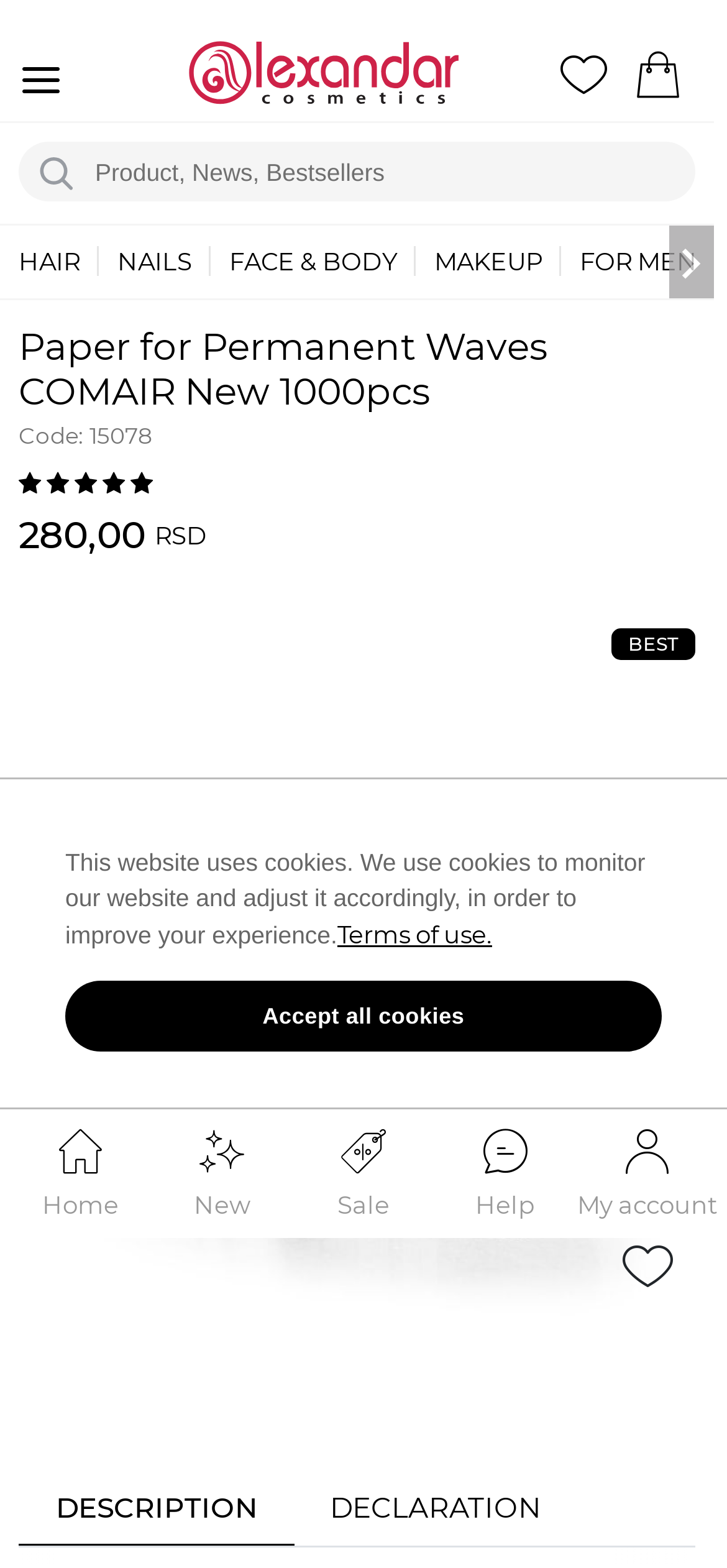What is the function of the 'ADD TO CART' button?
Answer the question in a detailed and comprehensive manner.

I found the function of the 'ADD TO CART' button by looking at its position and context on the webpage. Specifically, I found the button next to the product information and price, which suggests that its function is to add the product to the cart.